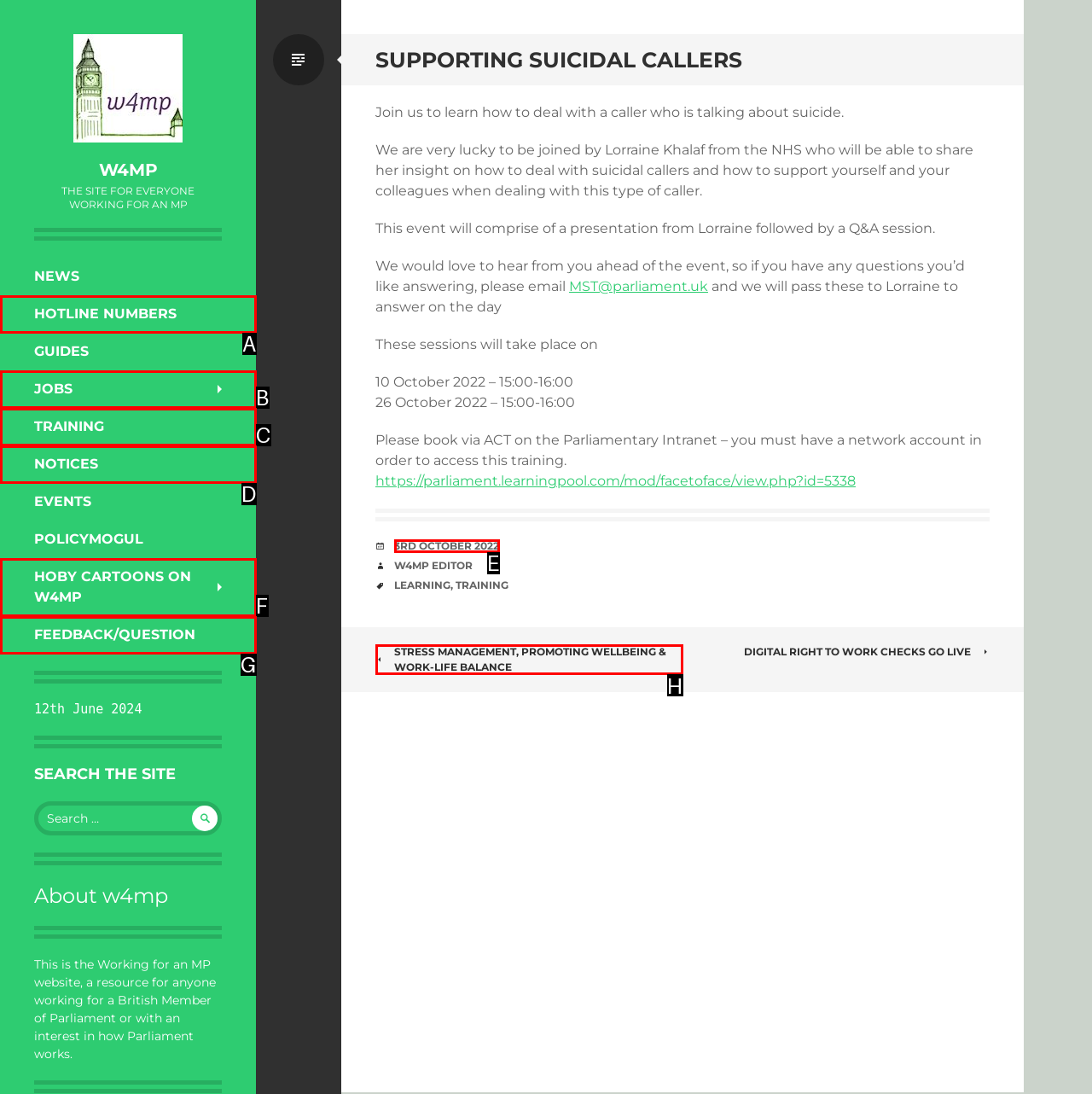Decide which letter you need to select to fulfill the task: Read about stress management
Answer with the letter that matches the correct option directly.

H